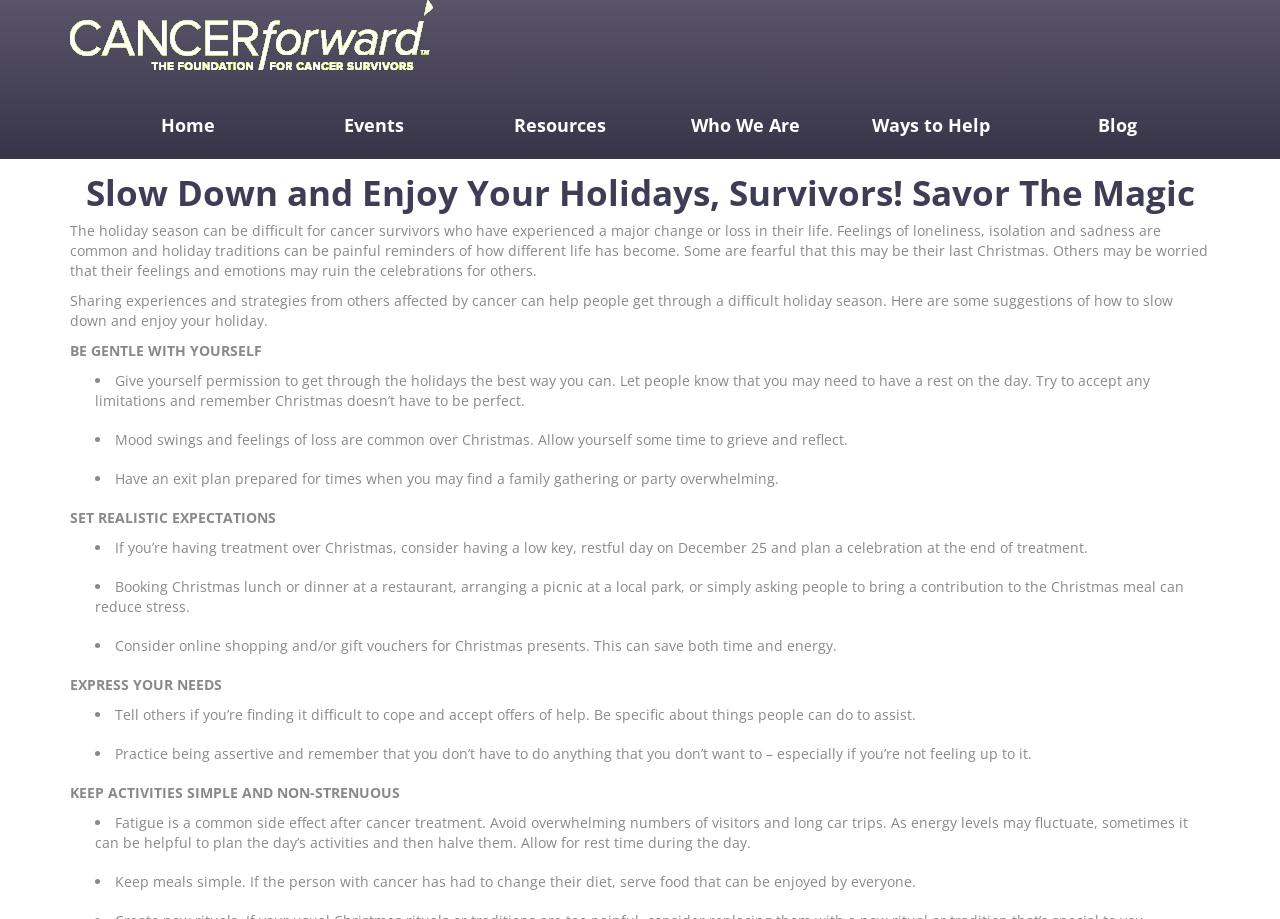Locate the bounding box of the UI element based on this description: "Home". Provide four float numbers between 0 and 1 as [left, top, right, bottom].

[0.074, 0.12, 0.219, 0.152]